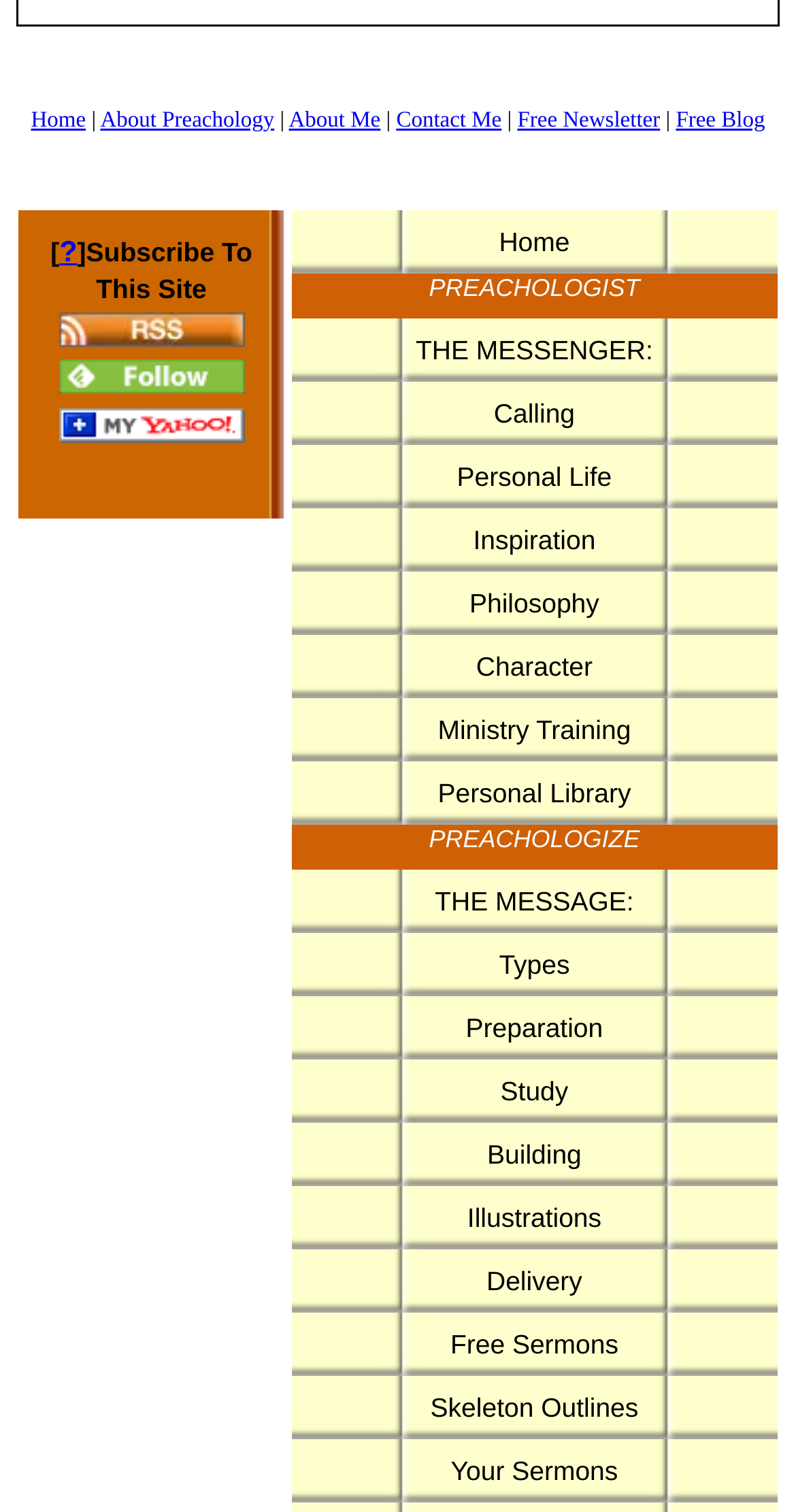Using the webpage screenshot, locate the HTML element that fits the following description and provide its bounding box: "Ministry Training".

[0.356, 0.462, 0.987, 0.504]